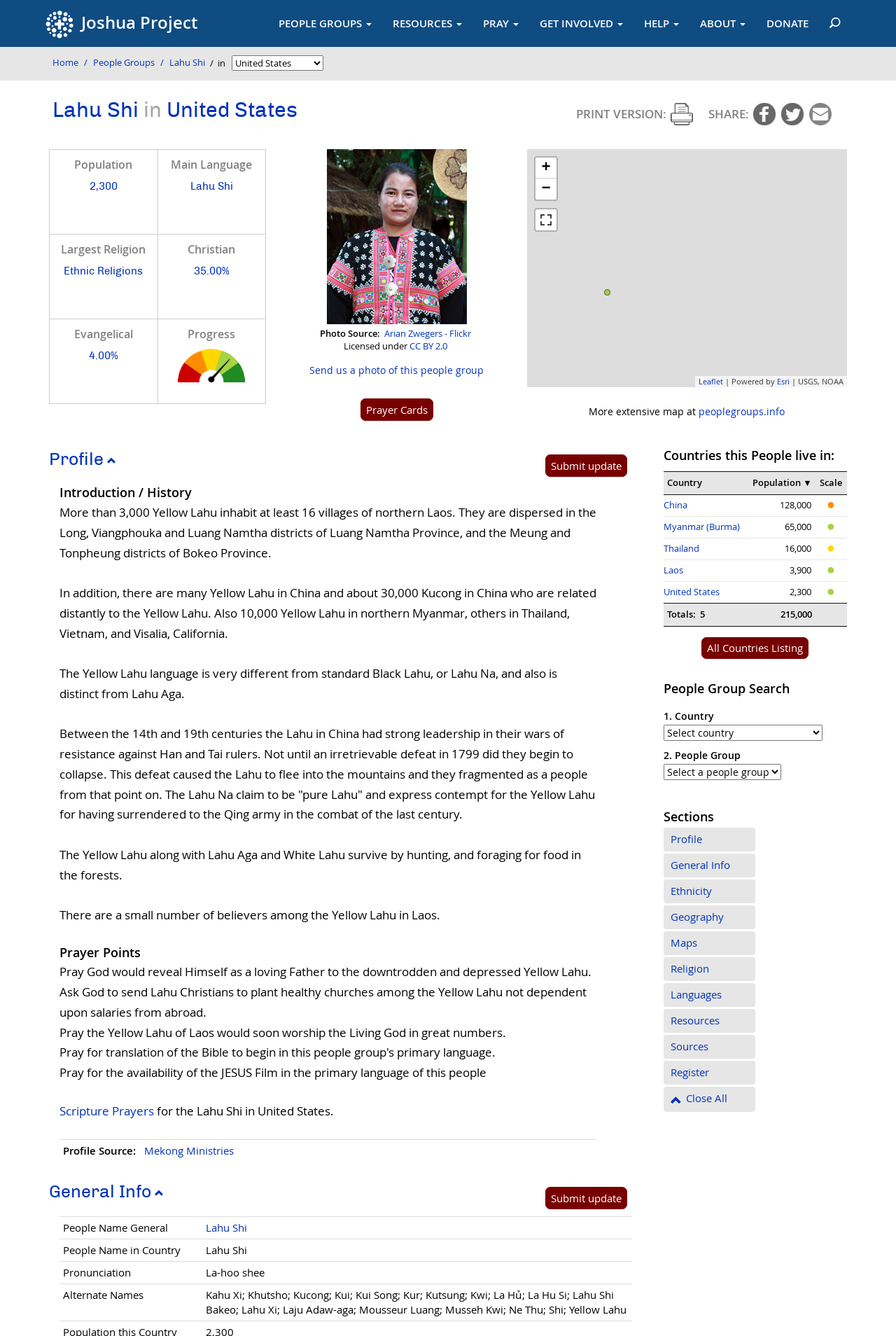Show the bounding box coordinates of the region that should be clicked to follow the instruction: "View the 'Lahu Shi' people group profile."

[0.059, 0.073, 0.155, 0.091]